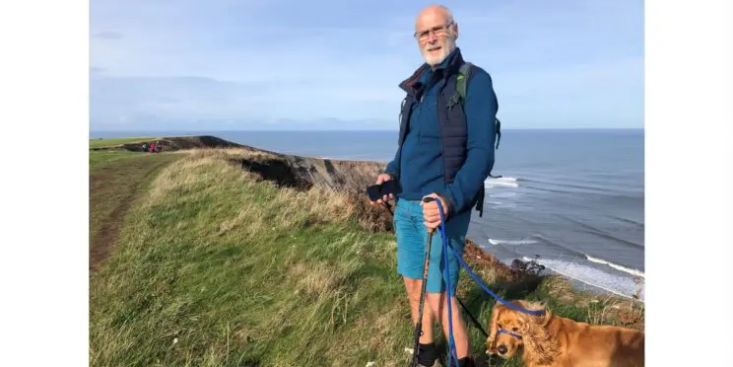Give an elaborate caption for the image.

The image depicts a 73-year-old man named Keith standing on a scenic cliffside path, enjoying a walk with his golden retriever, Gully. Keith is dressed in a blue zip-up jacket over a long-sleeve shirt, paired with blue shorts, showcasing a casual yet practical outfit for the outdoors. He holds a smartphone in one hand and a couple of walking poles in the other, likely used during his hike. The backdrop reveals a panoramic view of the coastline, with waves gently lapping at the shore beneath the grassy cliff. This photograph is part of a public appeal by Avon and Somerset Police to help locate Keith, who has been missing since December 4, 2023. The serene setting contrasts sharply with the ongoing concern for his well-being, emphasizing the urgency of the situation.